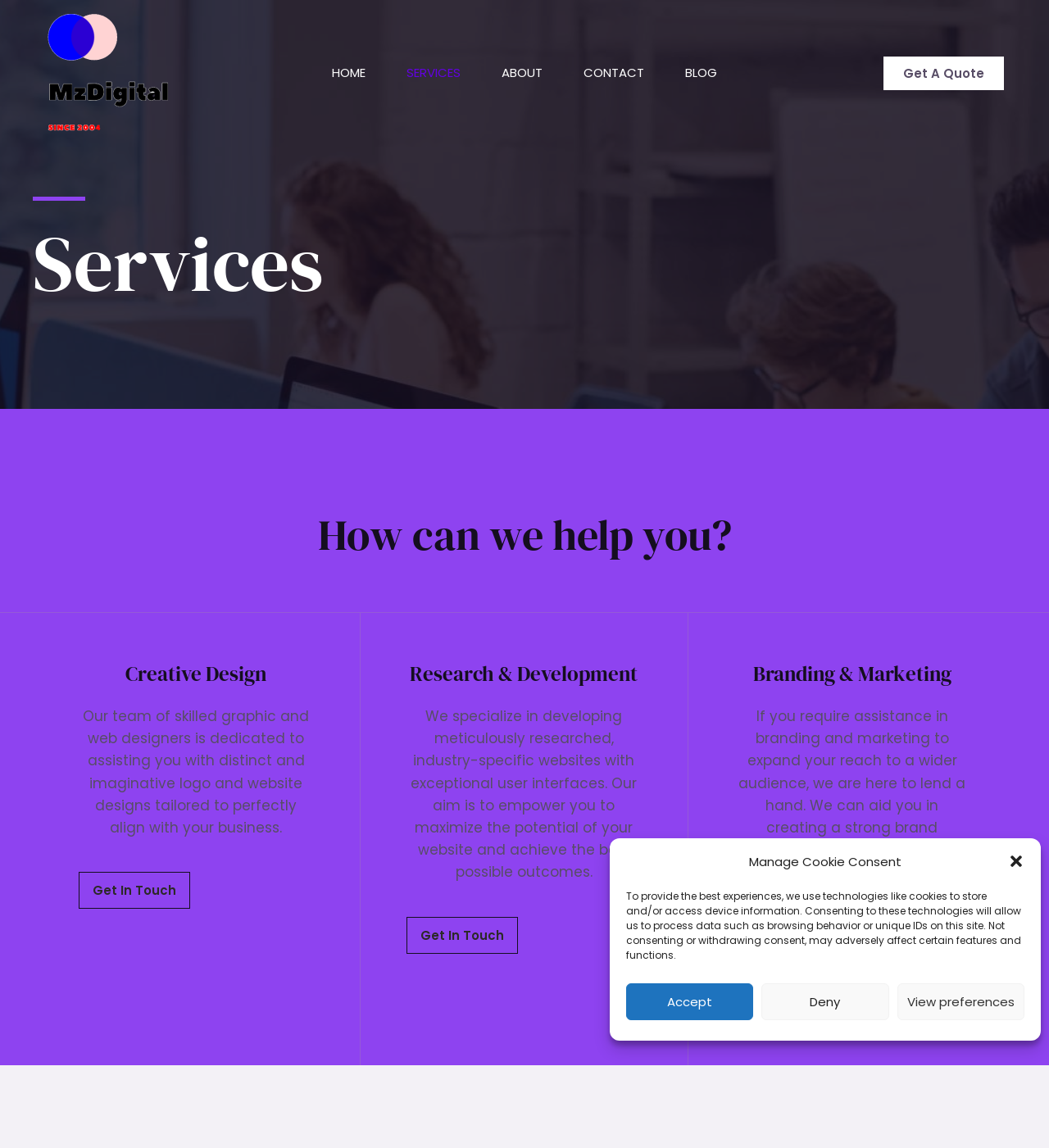Please specify the bounding box coordinates of the region to click in order to perform the following instruction: "Click the 'Get A Quote' link".

[0.842, 0.049, 0.957, 0.078]